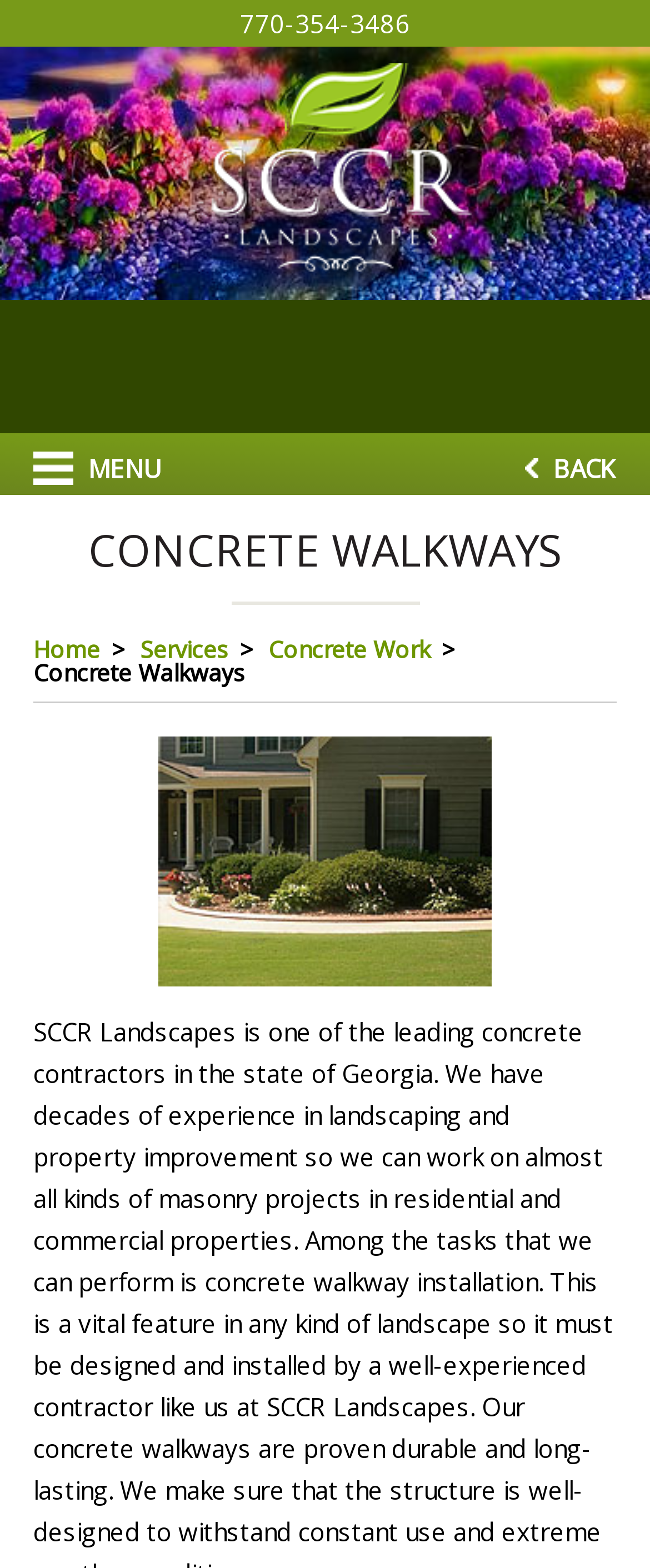Provide the bounding box coordinates for the UI element that is described by this text: "Services". The coordinates should be in the form of four float numbers between 0 and 1: [left, top, right, bottom].

[0.215, 0.404, 0.351, 0.424]